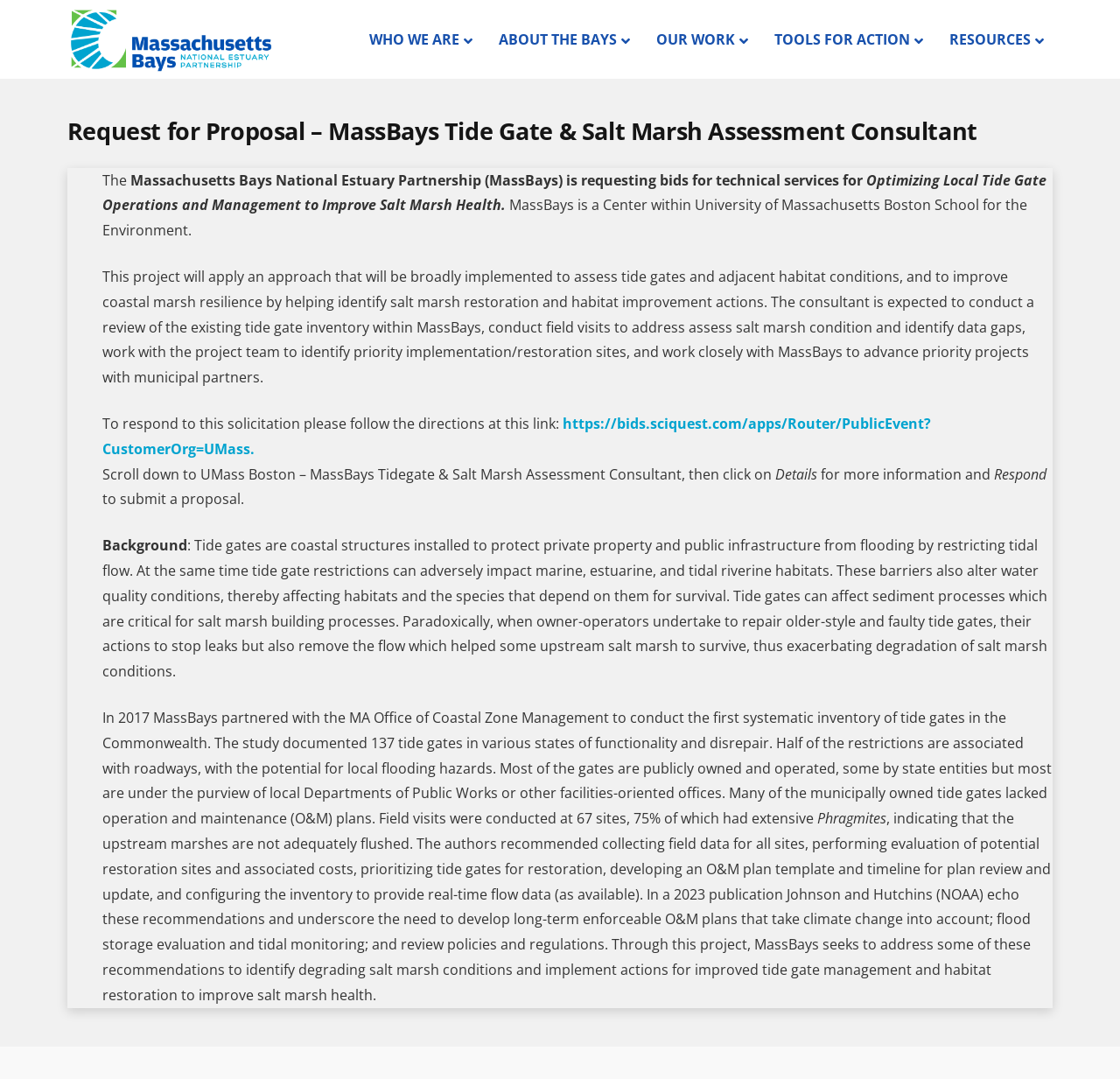Reply to the question with a single word or phrase:
What is the name of the plant species mentioned in the text?

Phragmites